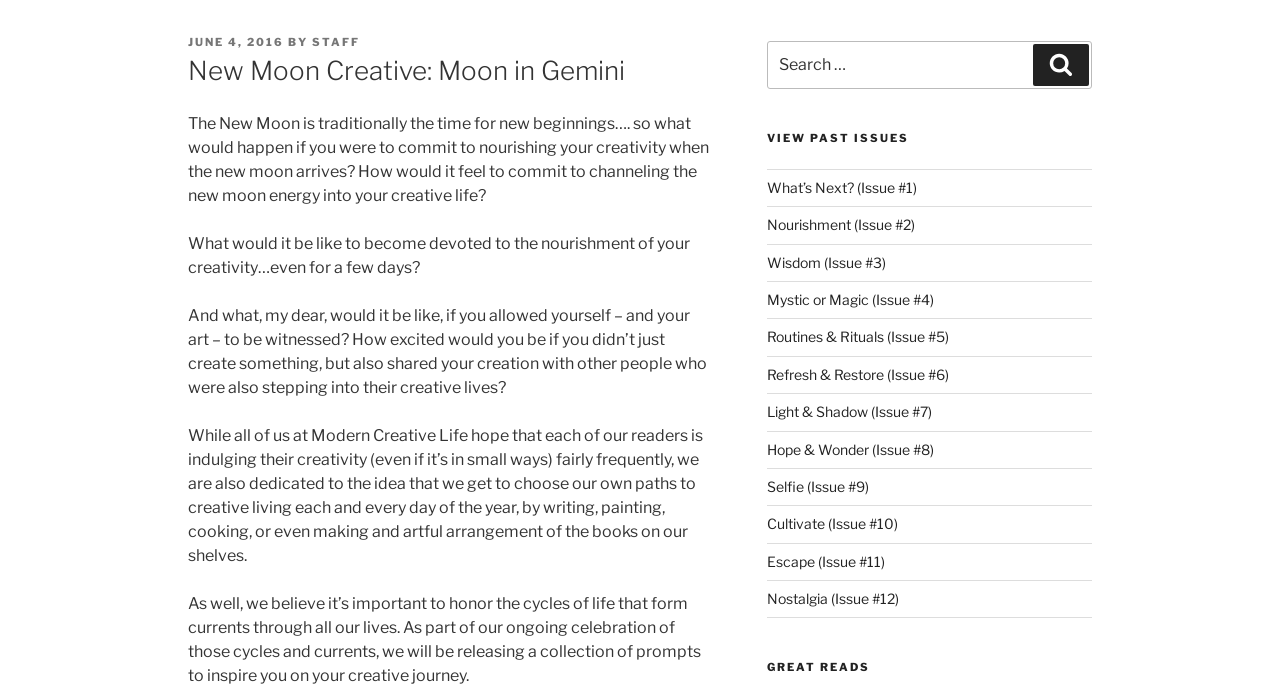Identify the bounding box coordinates of the clickable region required to complete the instruction: "View past issues". The coordinates should be given as four float numbers within the range of 0 and 1, i.e., [left, top, right, bottom].

[0.599, 0.189, 0.853, 0.211]